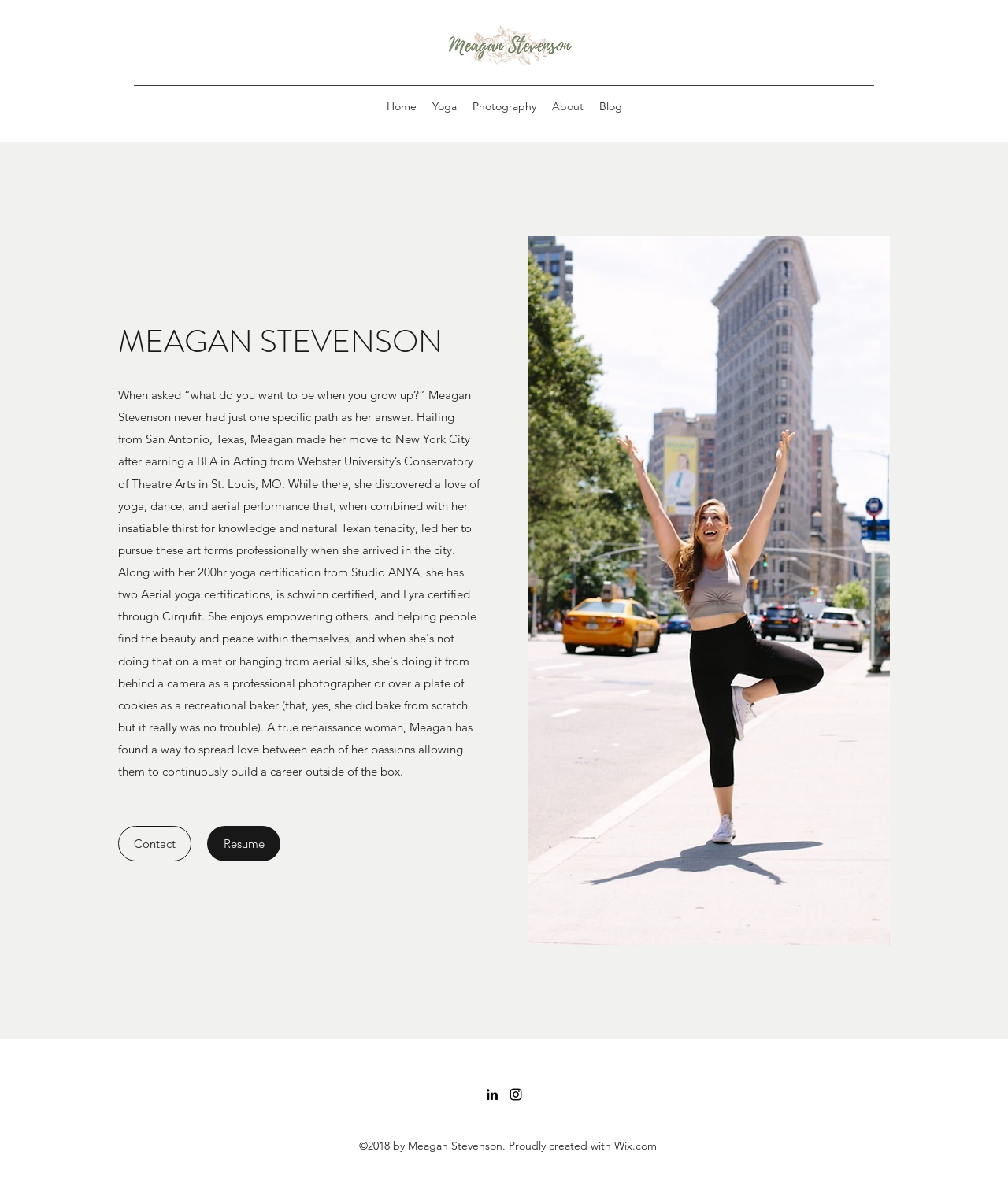Could you indicate the bounding box coordinates of the region to click in order to complete this instruction: "view Meagan Stevenson's photography".

[0.461, 0.08, 0.539, 0.1]